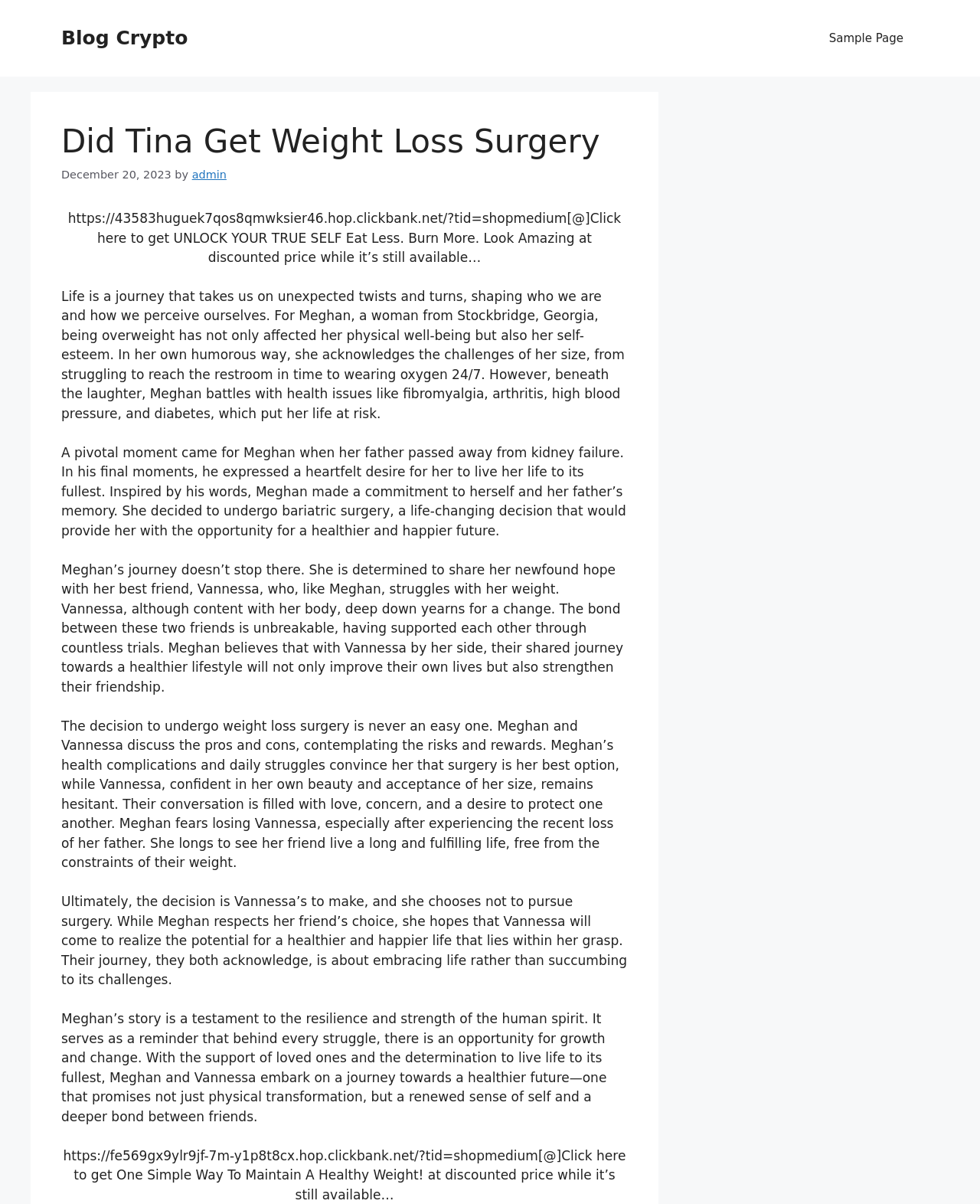Use the details in the image to answer the question thoroughly: 
Who wrote the article?

The author of the article is mentioned in the content section, where it says 'by admin' next to the date 'December 20, 2023'.